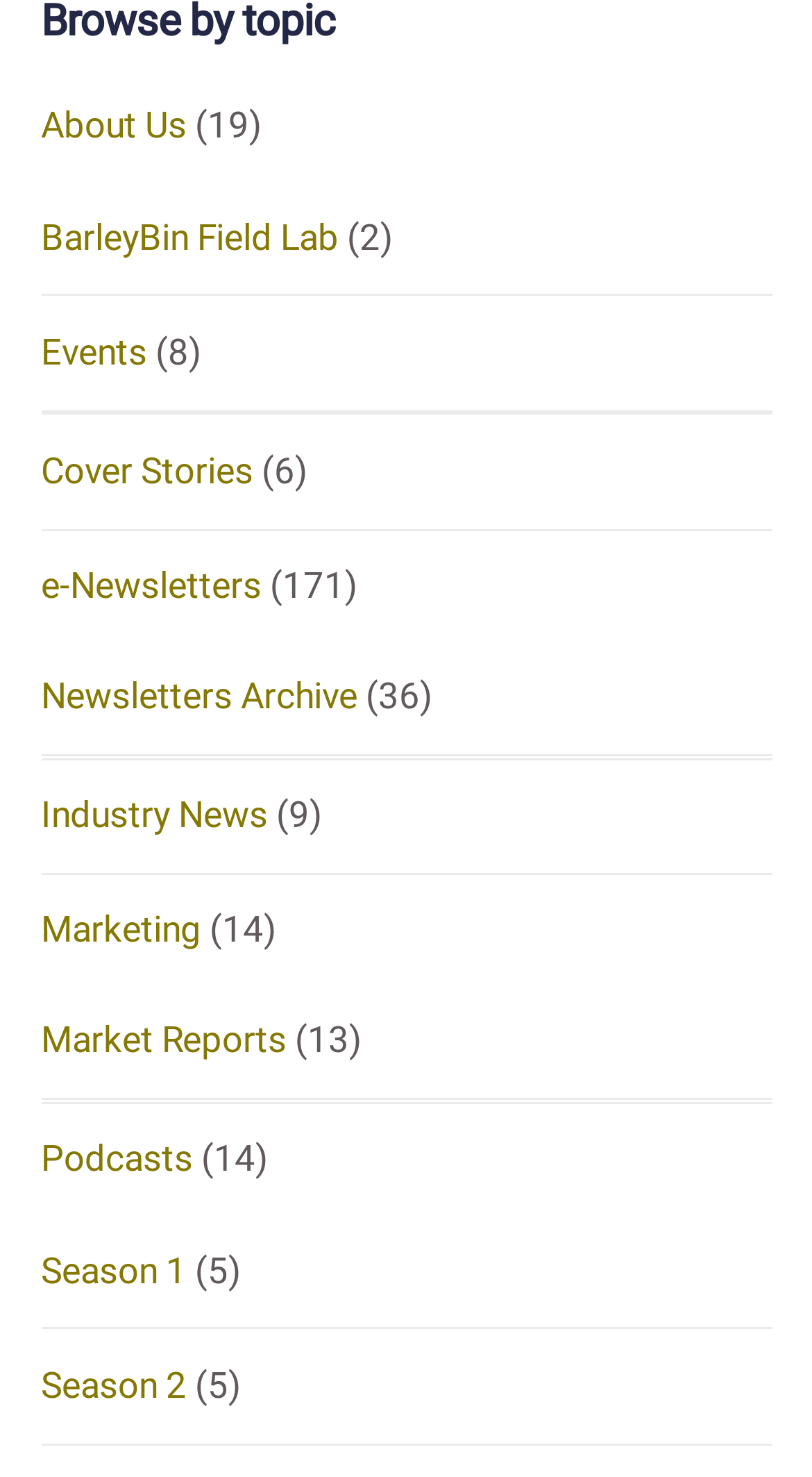Give a short answer to this question using one word or a phrase:
How many links are there on the webpage?

12